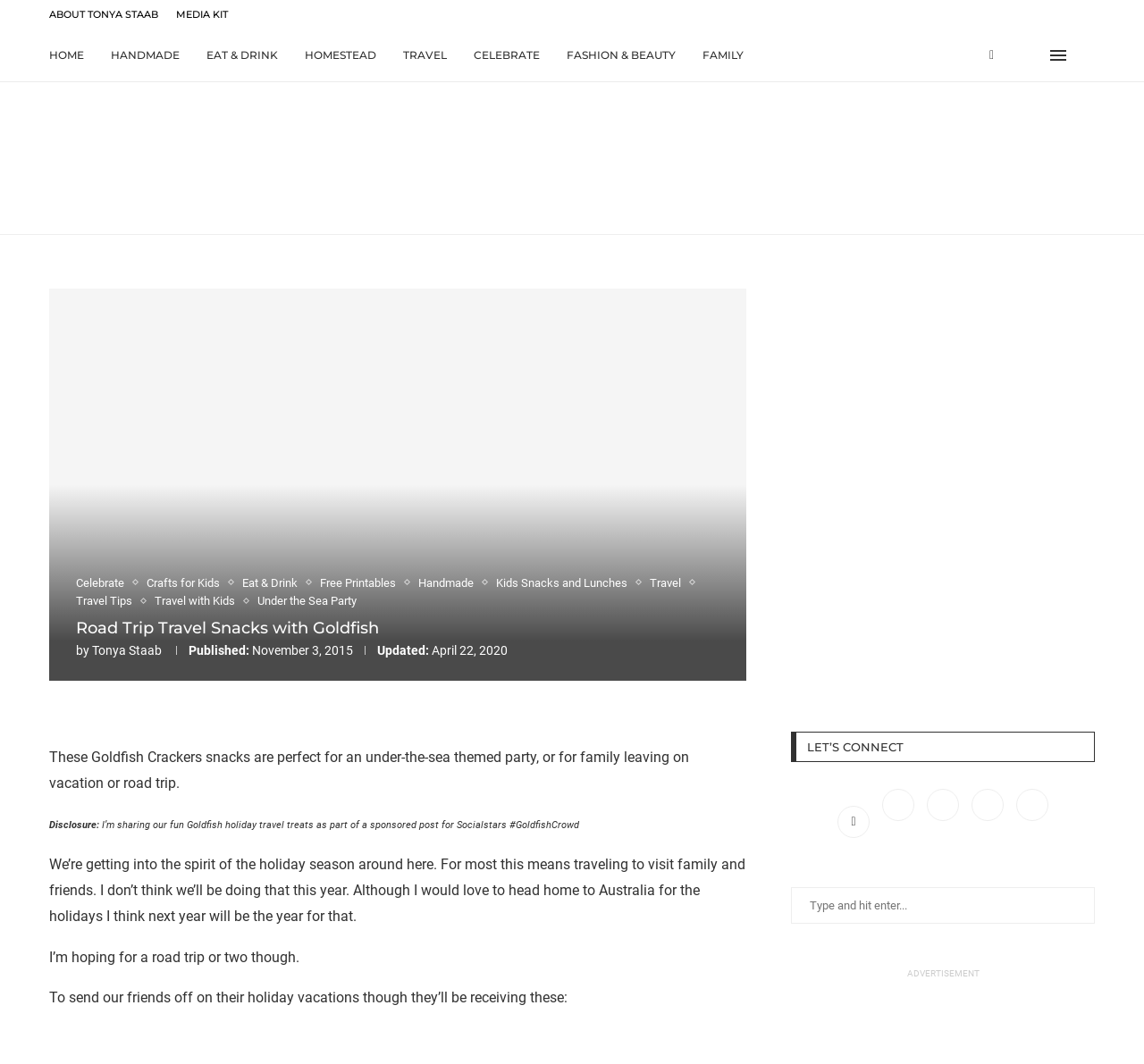Please identify the bounding box coordinates of the area that needs to be clicked to fulfill the following instruction: "Search for something."

[0.941, 0.028, 0.957, 0.076]